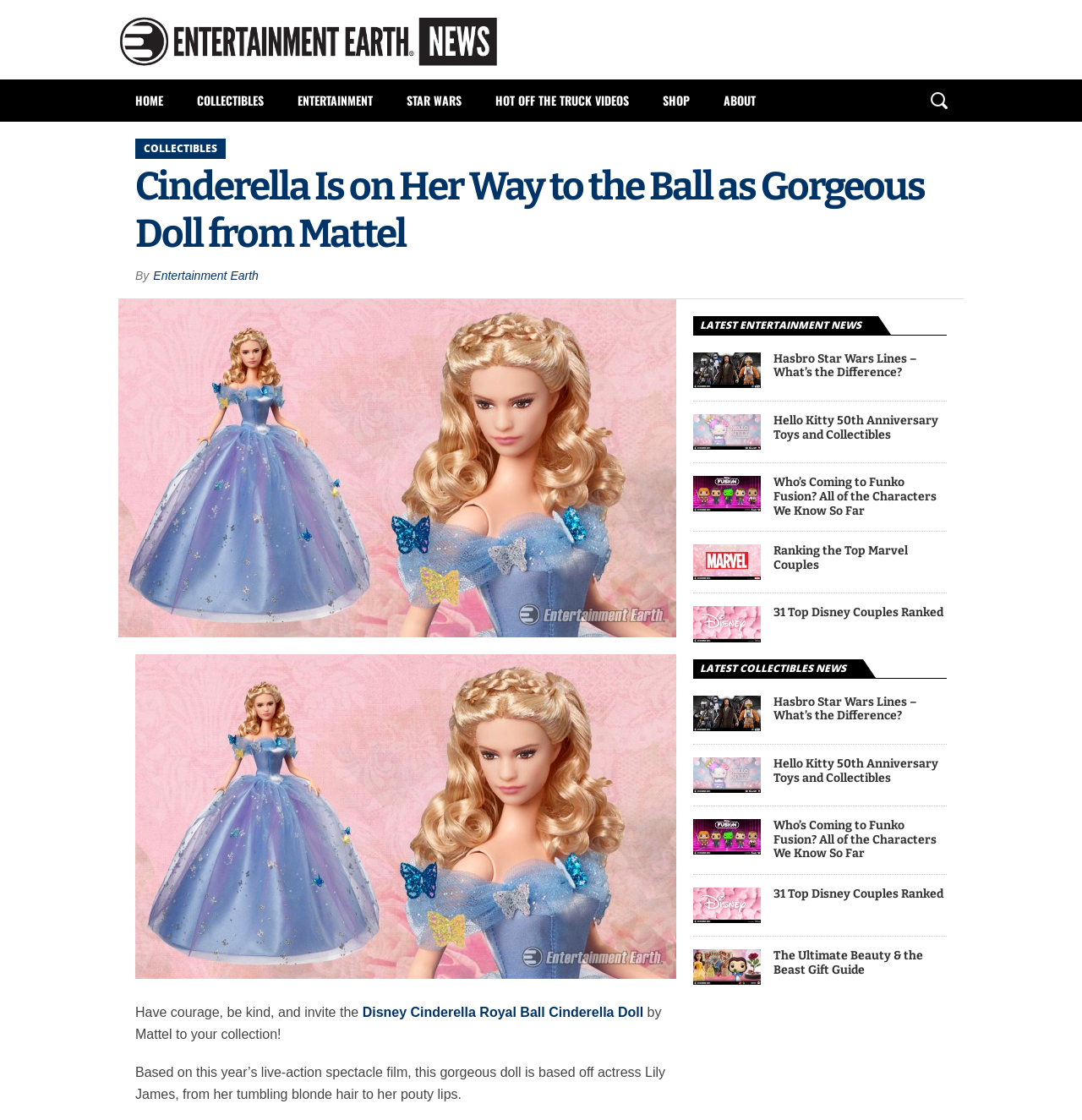Please locate the bounding box coordinates of the region I need to click to follow this instruction: "Click on the 'Disney Cinderella Royal Ball Cinderella Doll' link".

[0.335, 0.898, 0.595, 0.91]